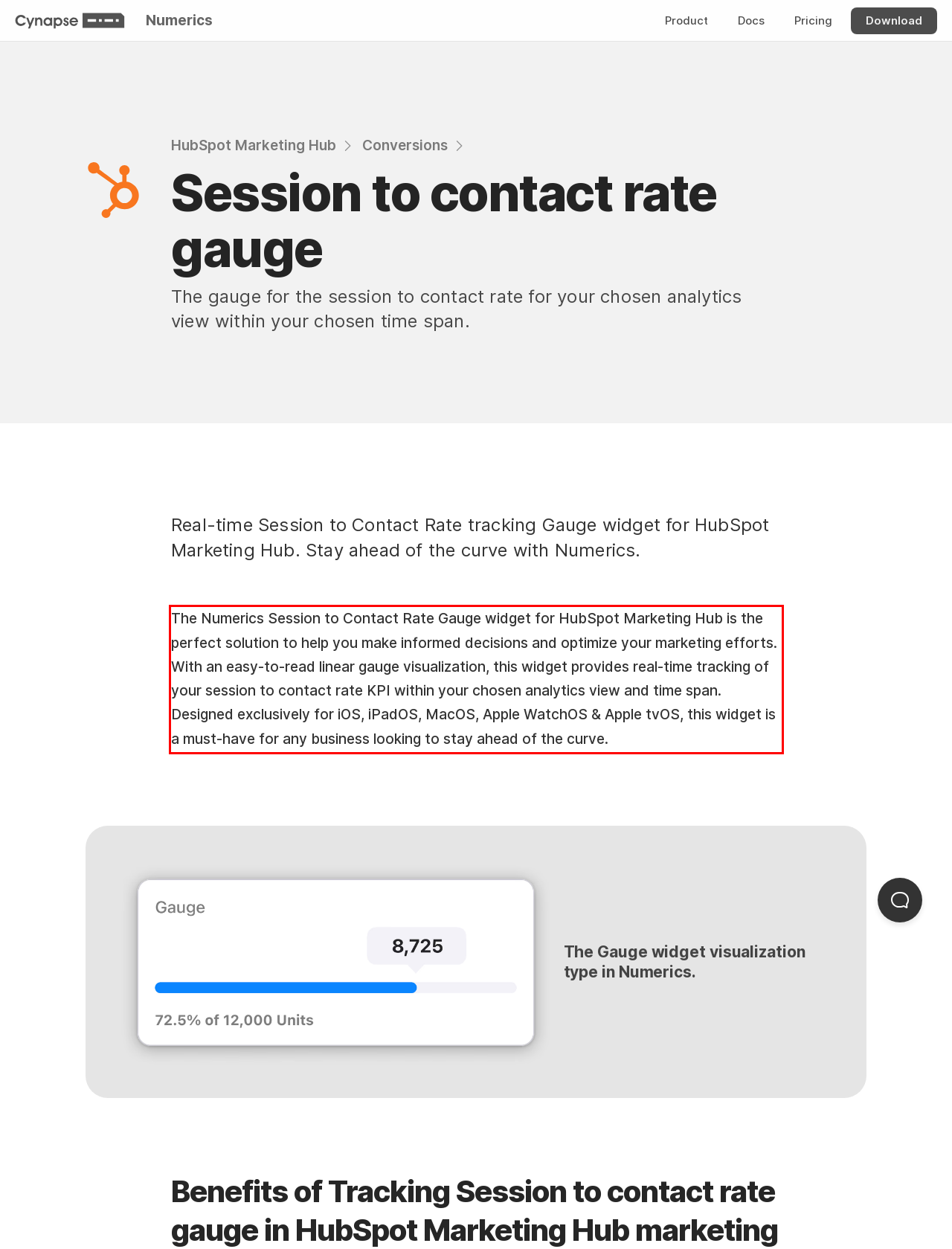Please take the screenshot of the webpage, find the red bounding box, and generate the text content that is within this red bounding box.

The Numerics Session to Contact Rate Gauge widget for HubSpot Marketing Hub is the perfect solution to help you make informed decisions and optimize your marketing efforts. With an easy-to-read linear gauge visualization, this widget provides real-time tracking of your session to contact rate KPI within your chosen analytics view and time span. Designed exclusively for iOS, iPadOS, MacOS, Apple WatchOS & Apple tvOS, this widget is a must-have for any business looking to stay ahead of the curve.